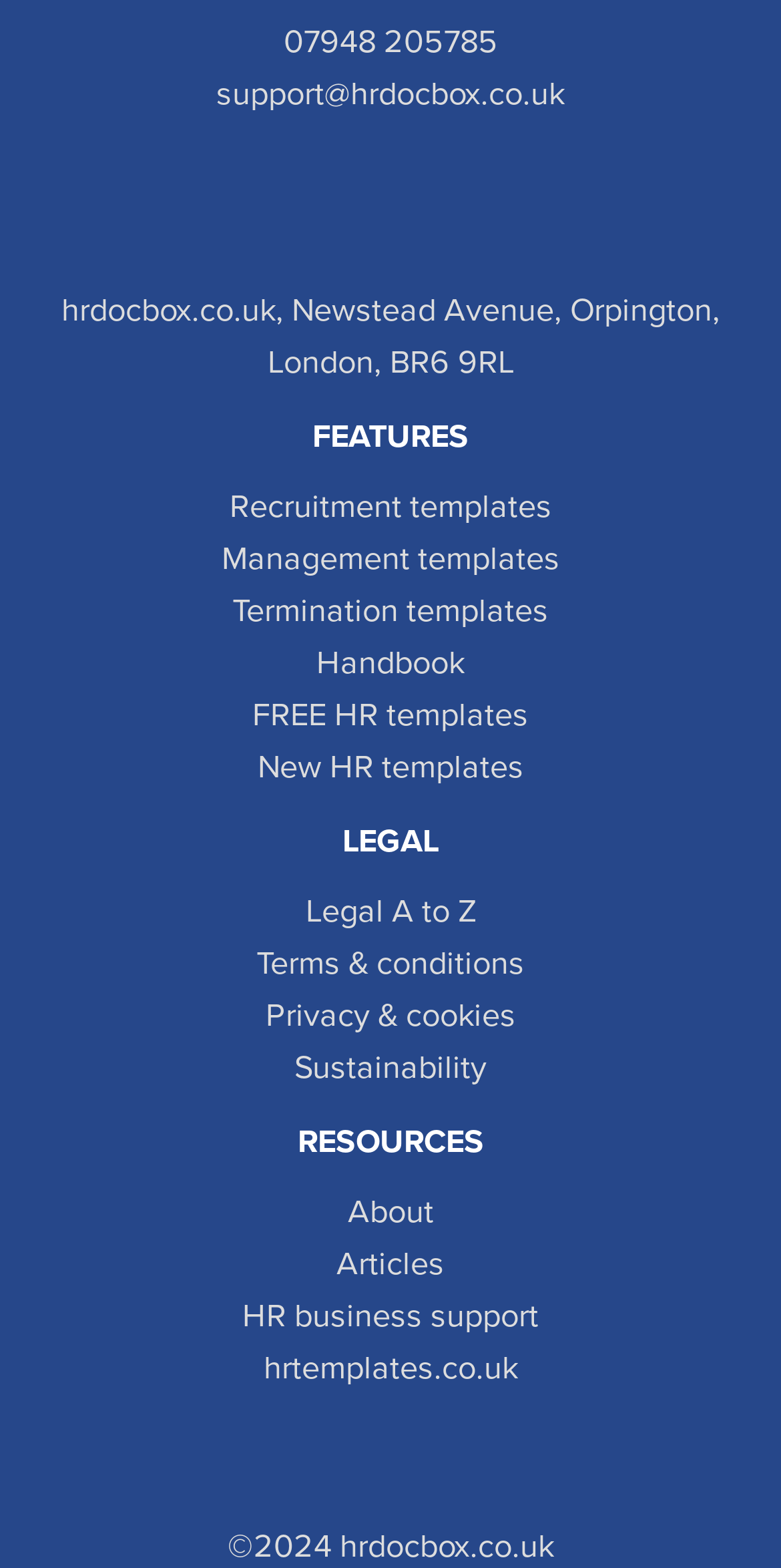What is the copyright year of the webpage?
Utilize the image to construct a detailed and well-explained answer.

The copyright year of the webpage is listed at the bottom of the page, where it is stated as '©2024 hrdocbox.co.uk'.